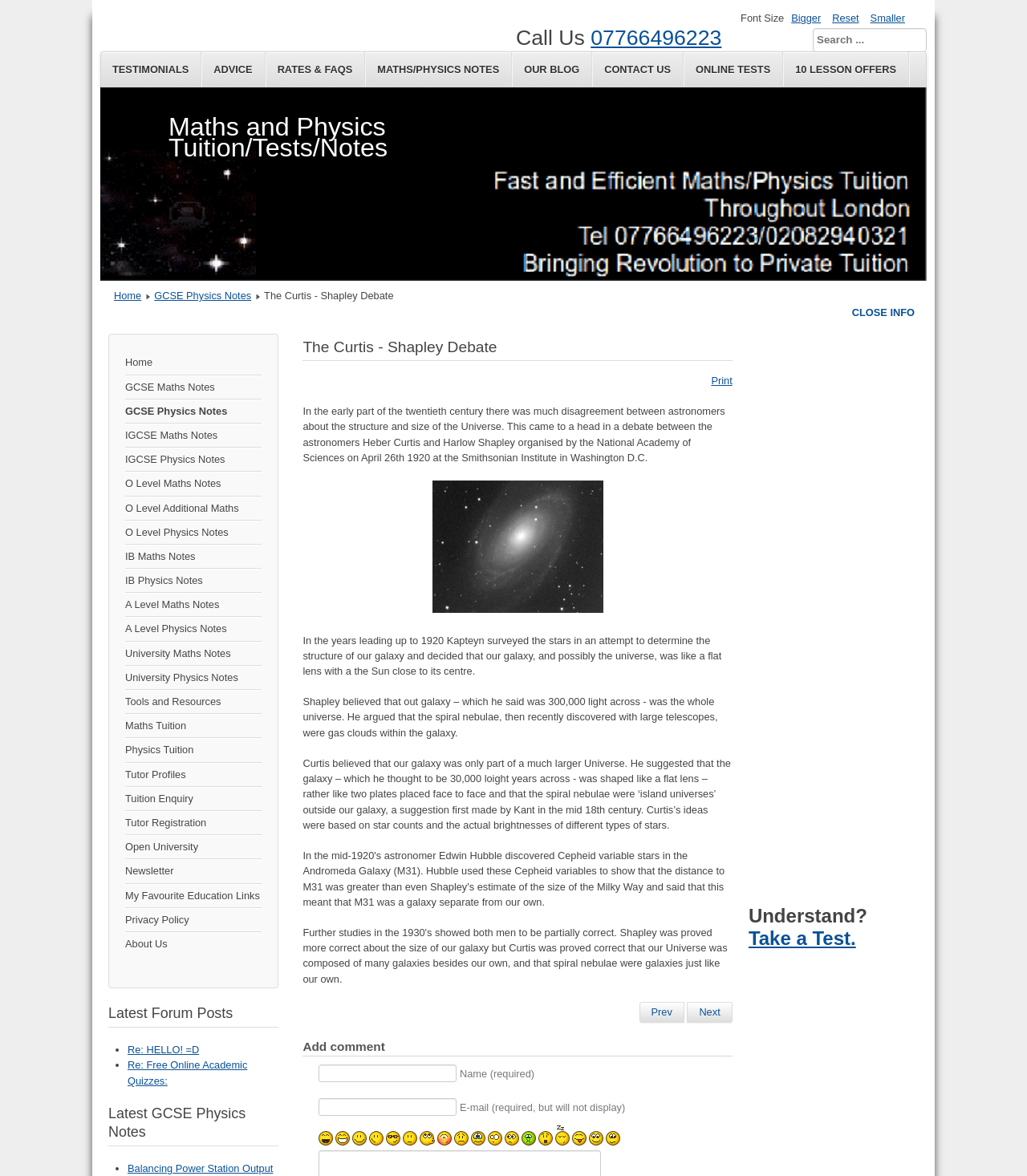Bounding box coordinates should be in the format (top-left x, top-left y, bottom-right x, bottom-right y) and all values should be floating point numbers between 0 and 1. Determine the bounding box coordinate for the UI element described as: Quality control

None